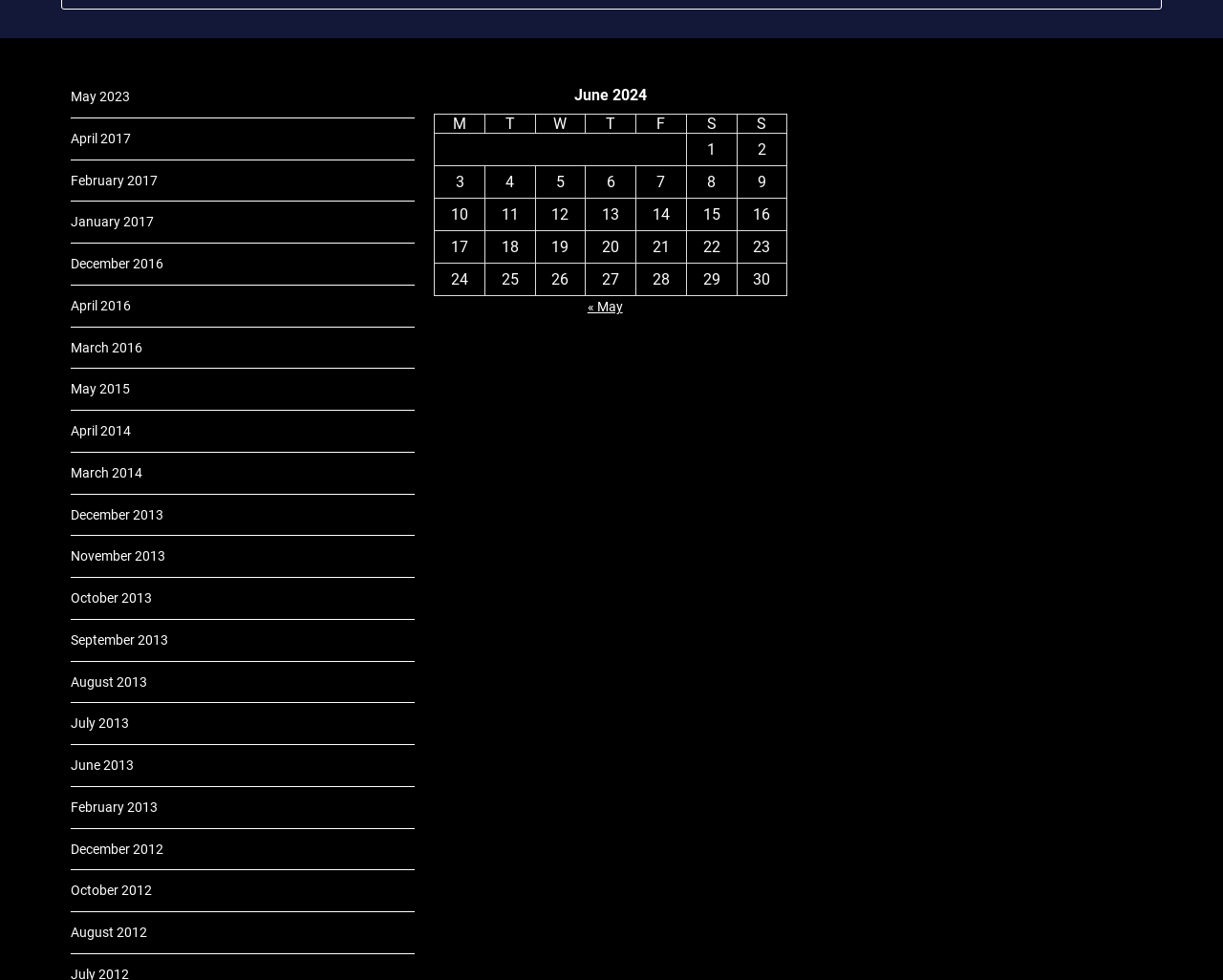Provide a short answer to the following question with just one word or phrase: What is the month displayed in the table?

June 2024